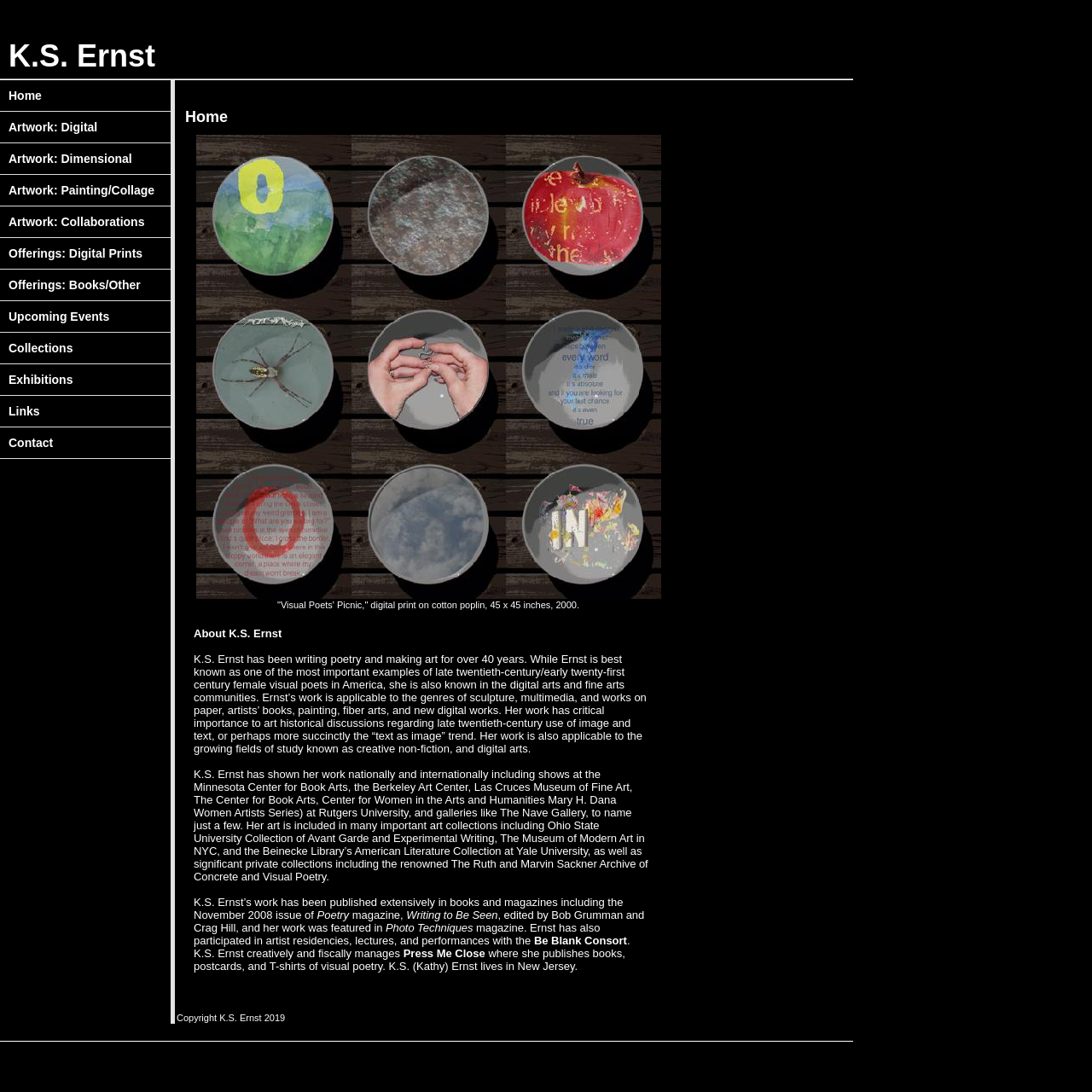Where does K.S. Ernst live?
Please look at the screenshot and answer using one word or phrase.

New Jersey